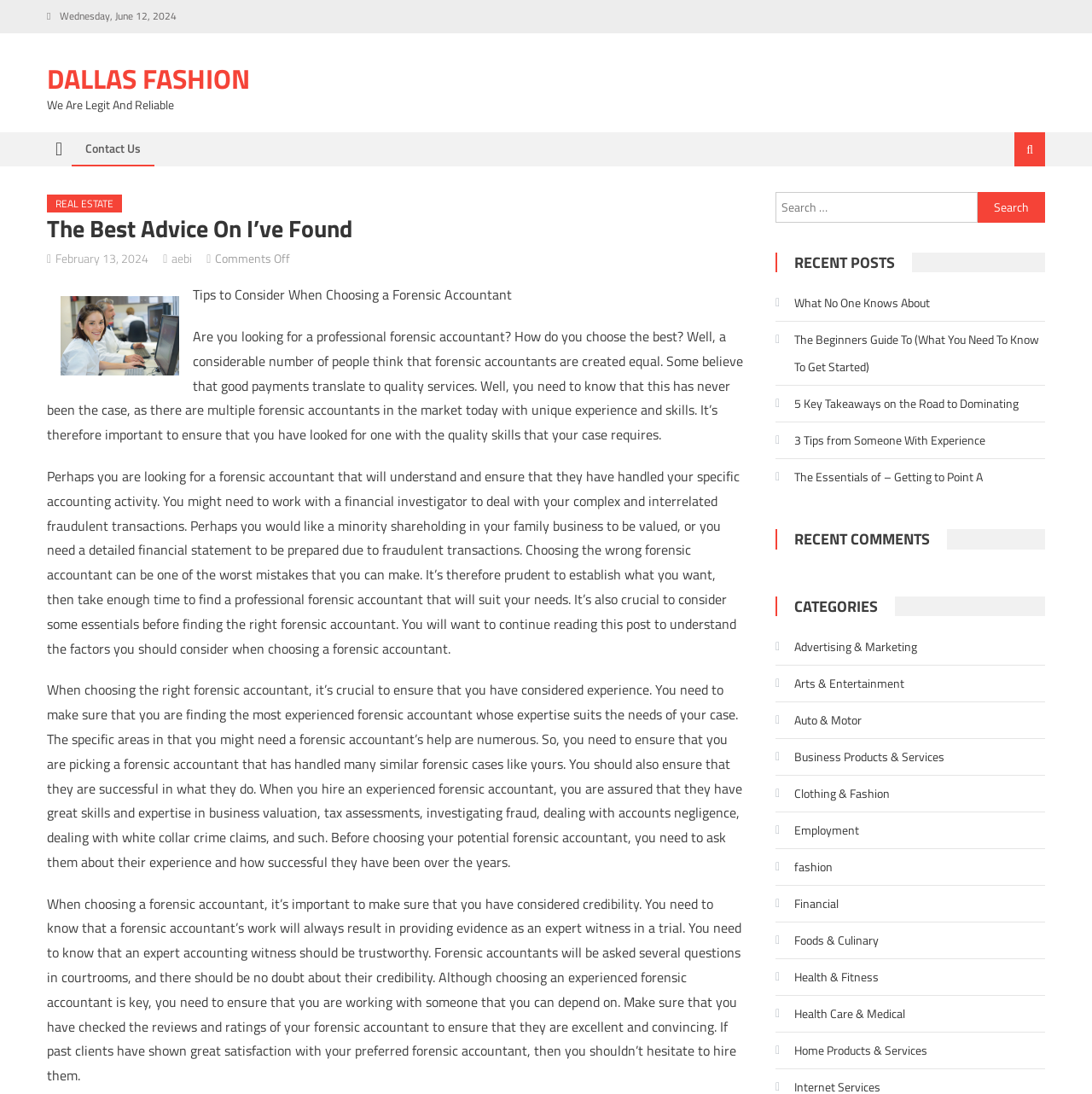Answer this question in one word or a short phrase: What is the date of the current post?

Wednesday, June 12, 2024